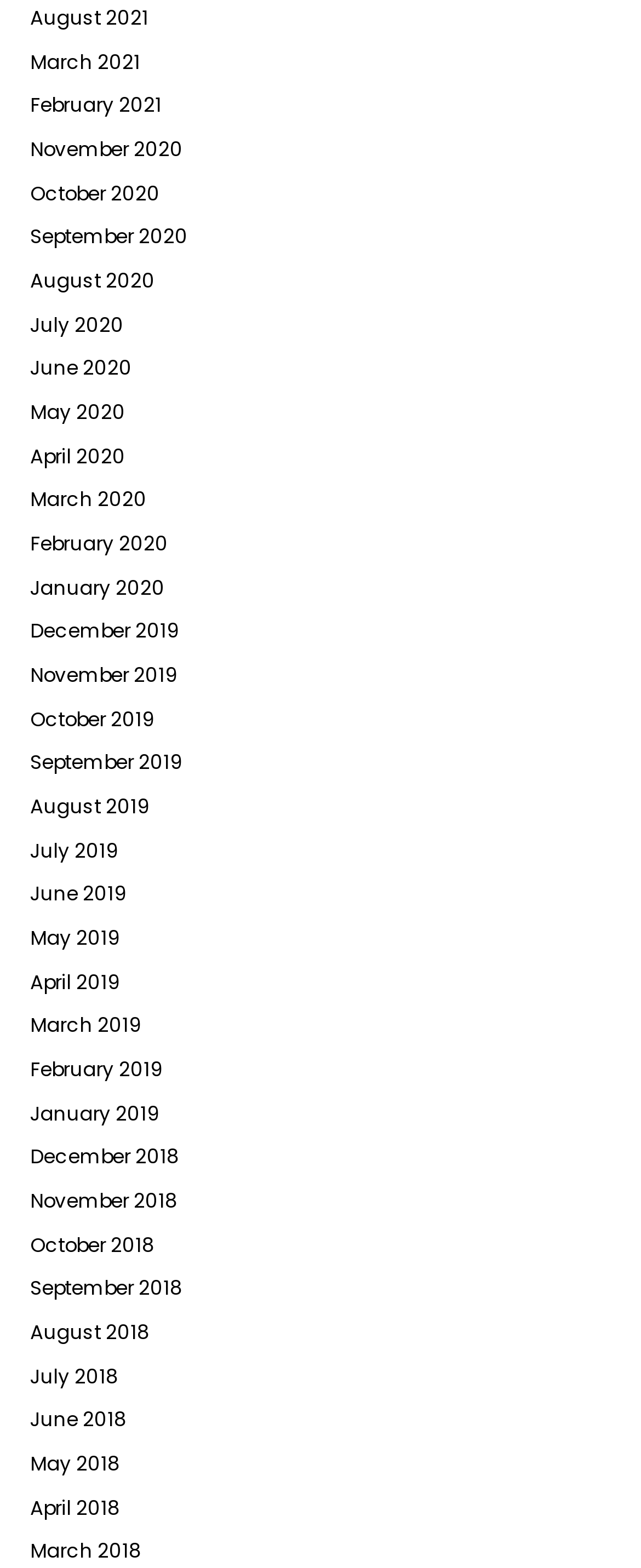How many months are listed on the webpage?
By examining the image, provide a one-word or phrase answer.

36